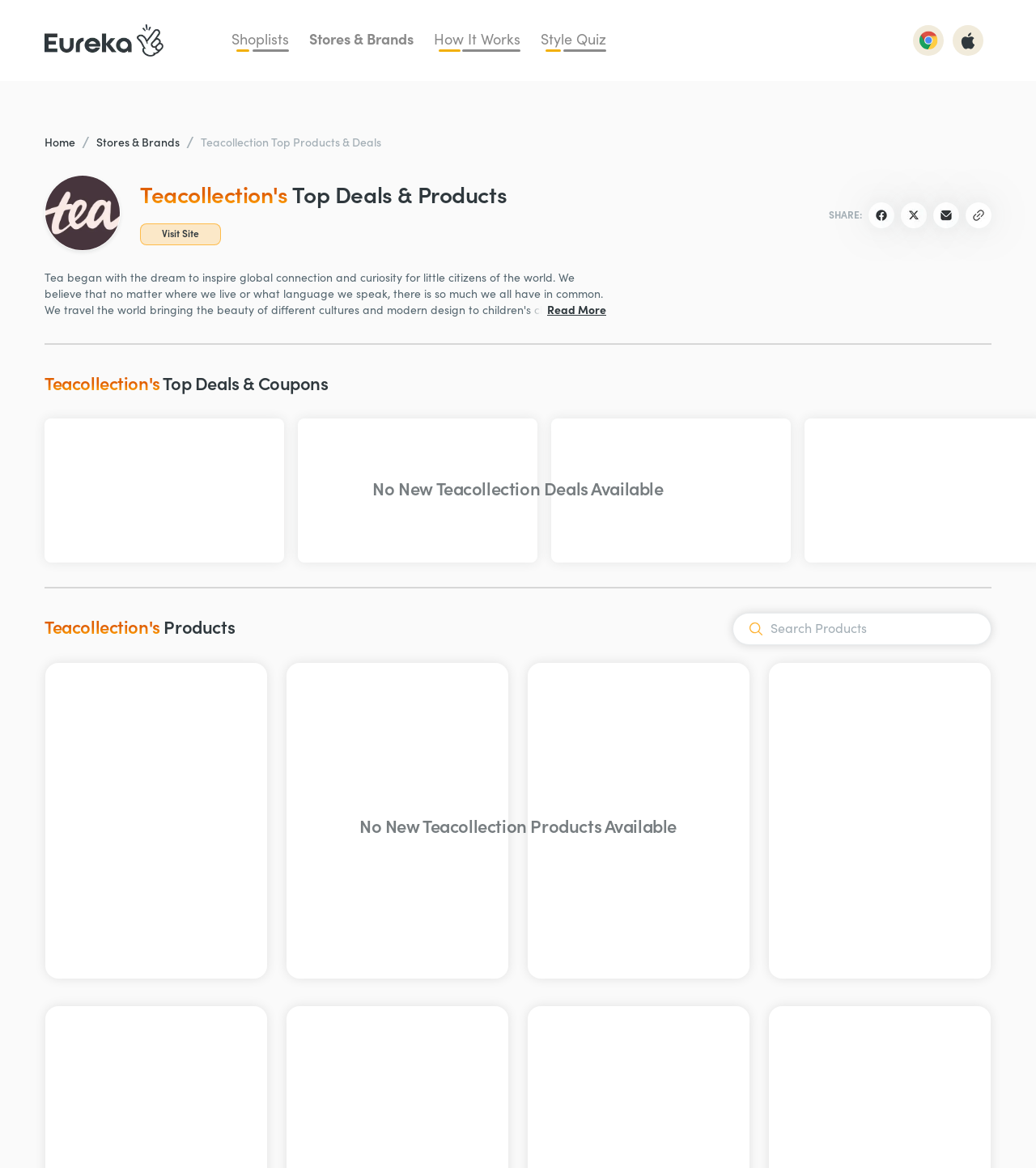Using the details from the image, please elaborate on the following question: What is the discount percentage offered?

The discount percentage can be found by looking at the top section of the webpage, where it says 'Grab the best of fashion at discounts up to 25%'. This indicates that the discount percentage offered is 25%.